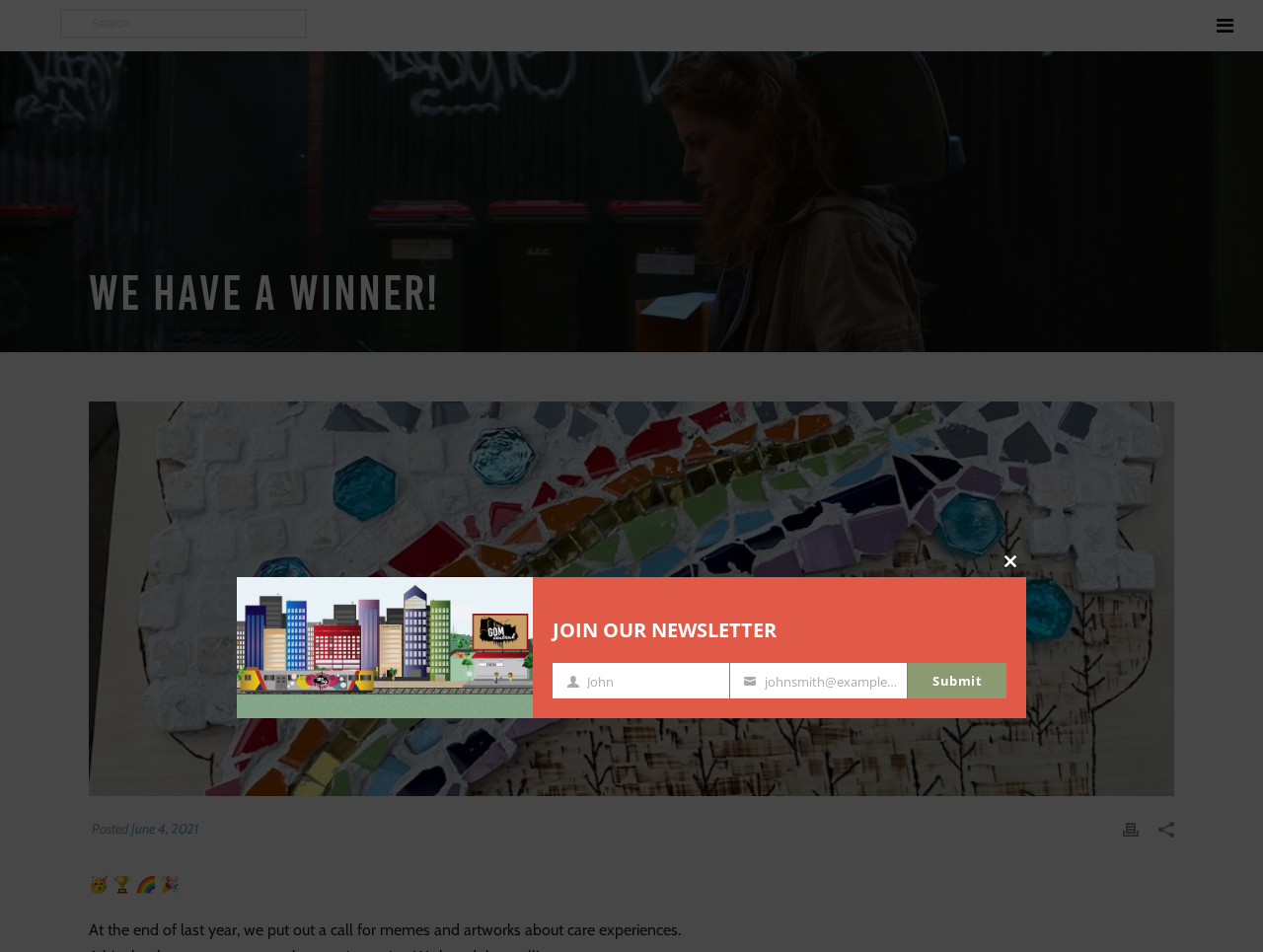Please answer the following question using a single word or phrase: What is the function of the button?

Submit